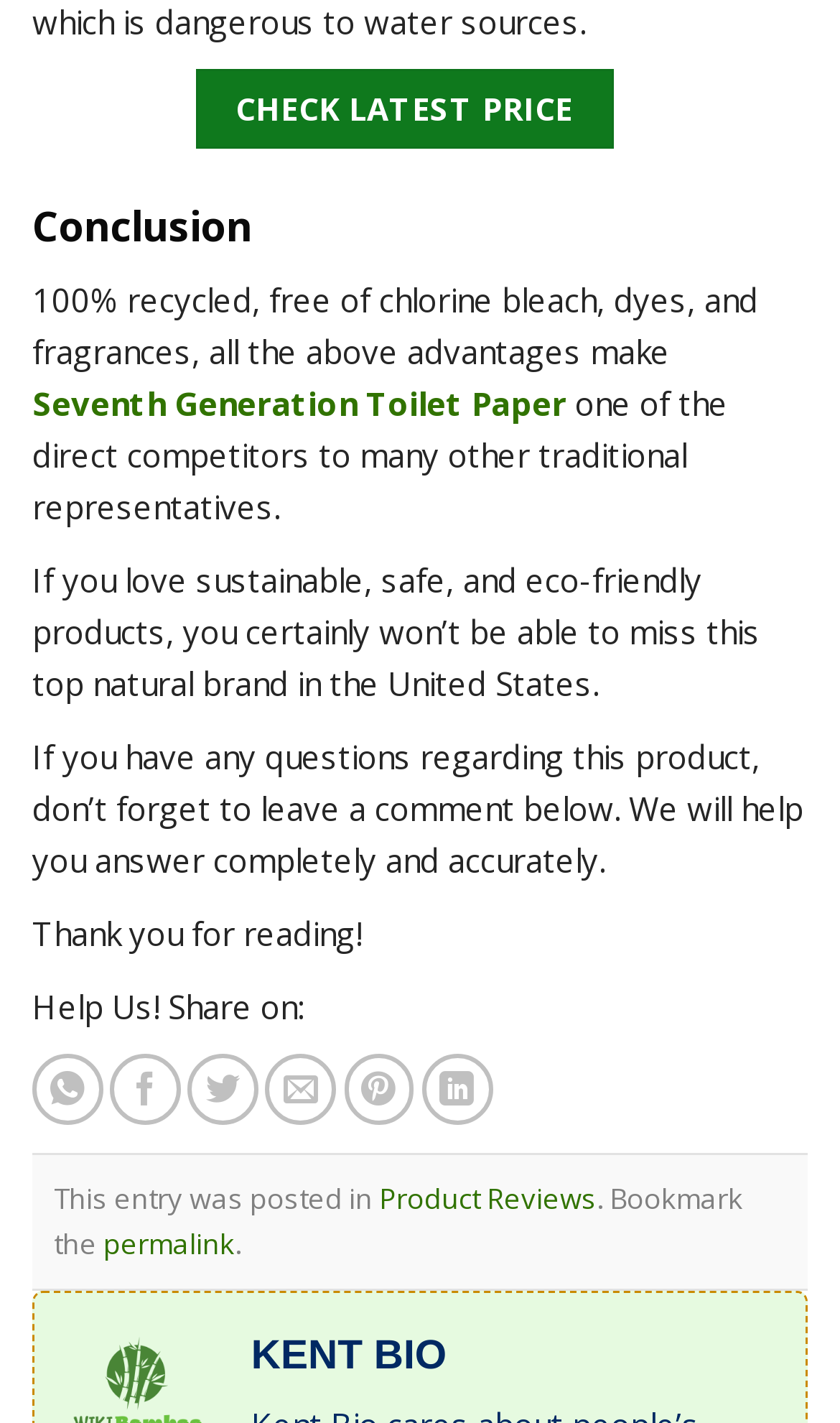Refer to the image and provide a thorough answer to this question:
What is the purpose of the comment section?

The webpage contains a text 'If you have any questions regarding this product, don’t forget to leave a comment below. We will help you answer completely and accurately.' with ID 319, which suggests that the purpose of the comment section is to ask questions and receive answers from the website or author.